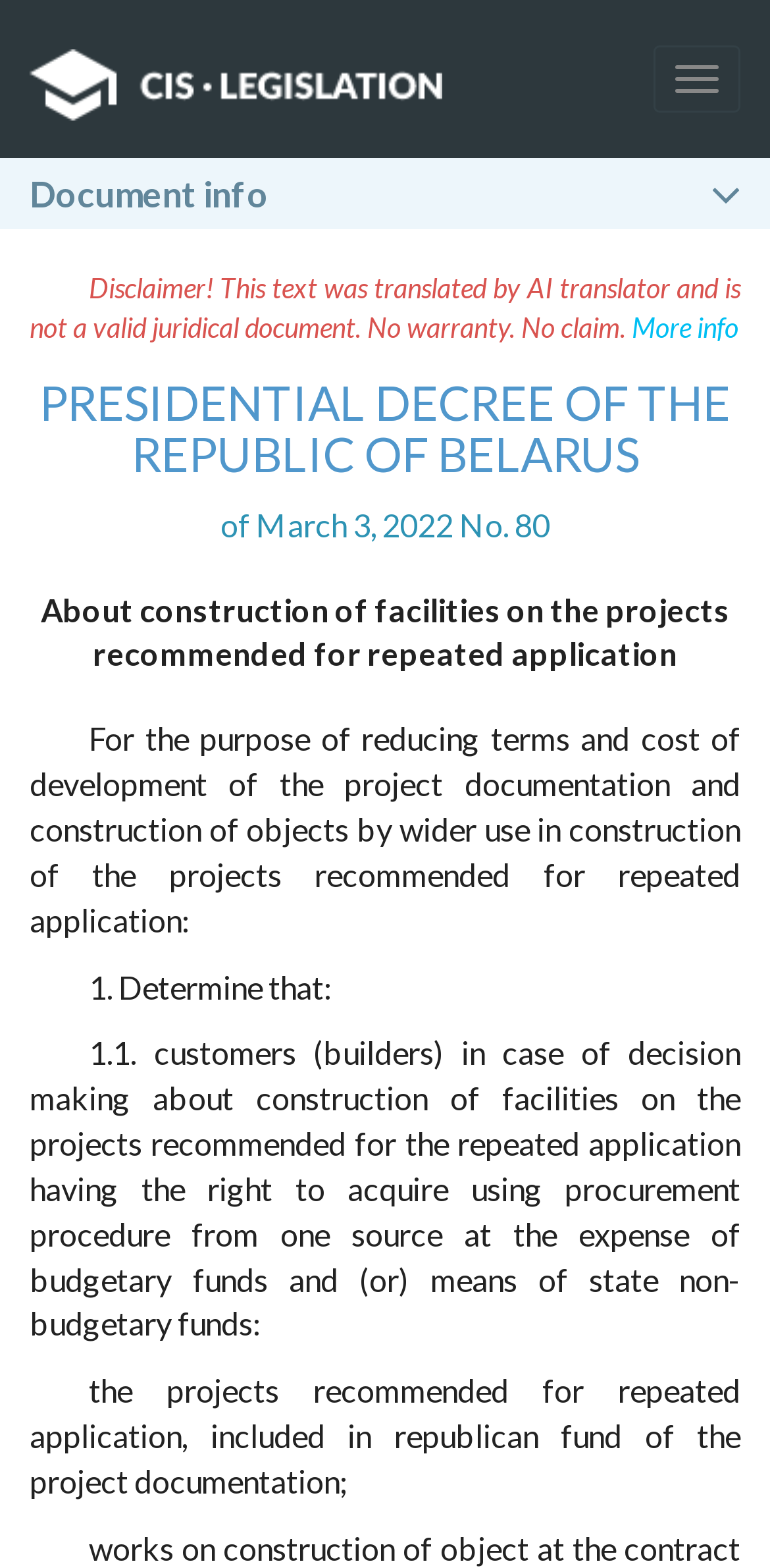Review the image closely and give a comprehensive answer to the question: What is the number of the presidential decree?

The number of the presidential decree is No. 80, as stated in the text 'of March 3, 2022 No. 80'.